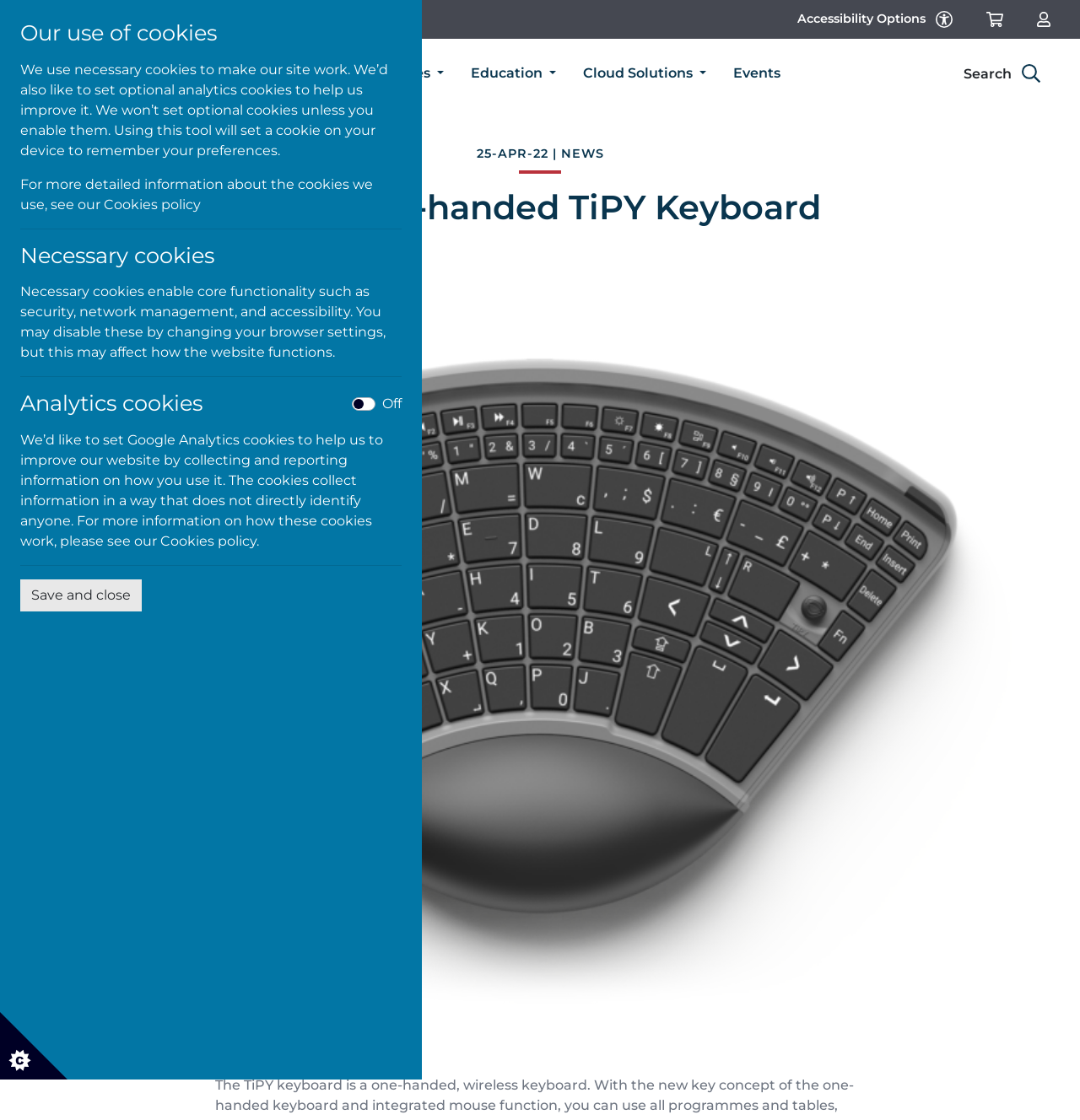Specify the bounding box coordinates (top-left x, top-left y, bottom-right x, bottom-right y) of the UI element in the screenshot that matches this description: jewishinphiladelphia.com

None